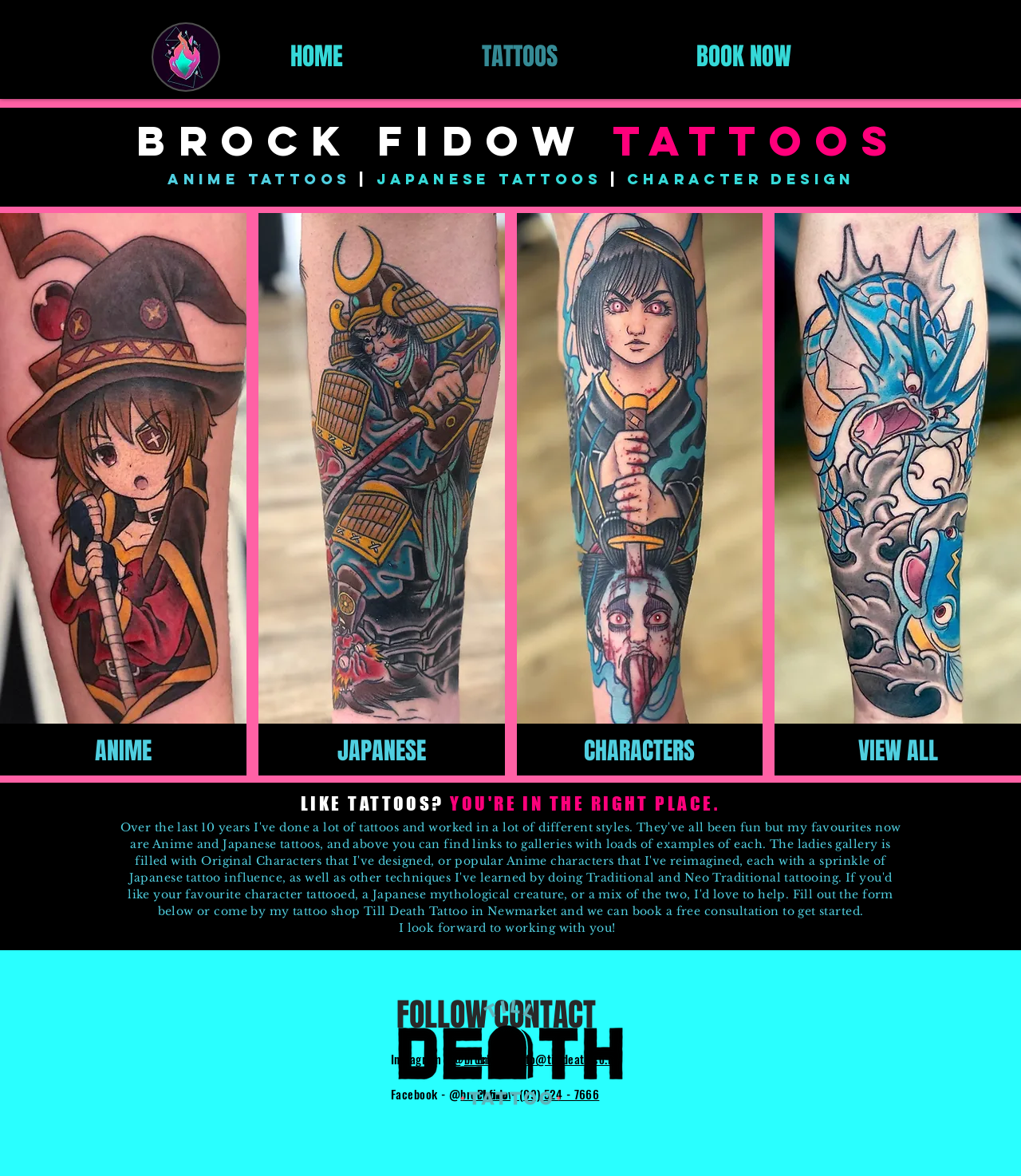Please identify the bounding box coordinates of the element that needs to be clicked to perform the following instruction: "View Anime Tattoos gallery".

[0.164, 0.146, 0.343, 0.159]